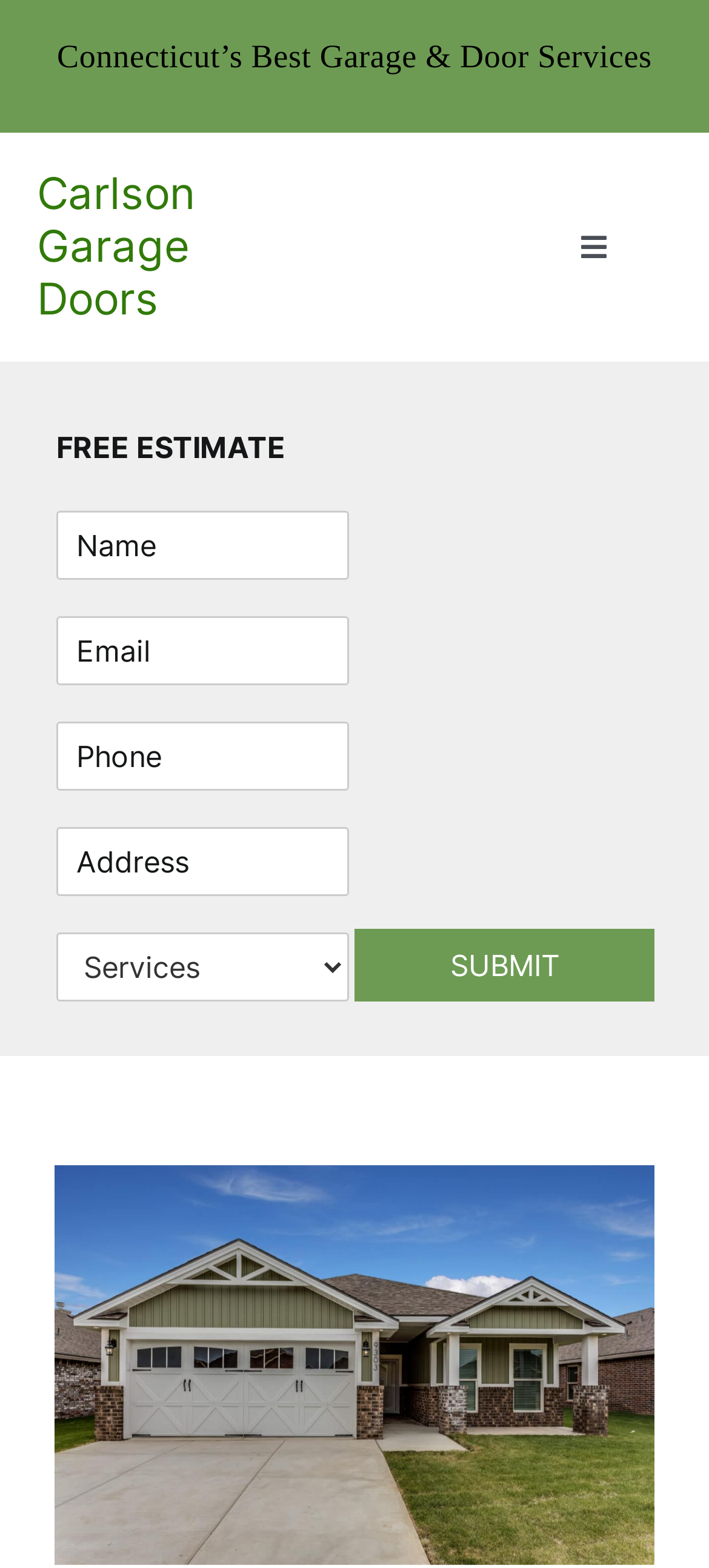Using details from the image, please answer the following question comprehensively:
What is the bounding box coordinate of the 'SUBMIT' button?

I found the bounding box coordinate of the 'SUBMIT' button by looking at the button element on the webpage, which has the coordinates [0.5, 0.592, 0.923, 0.639].